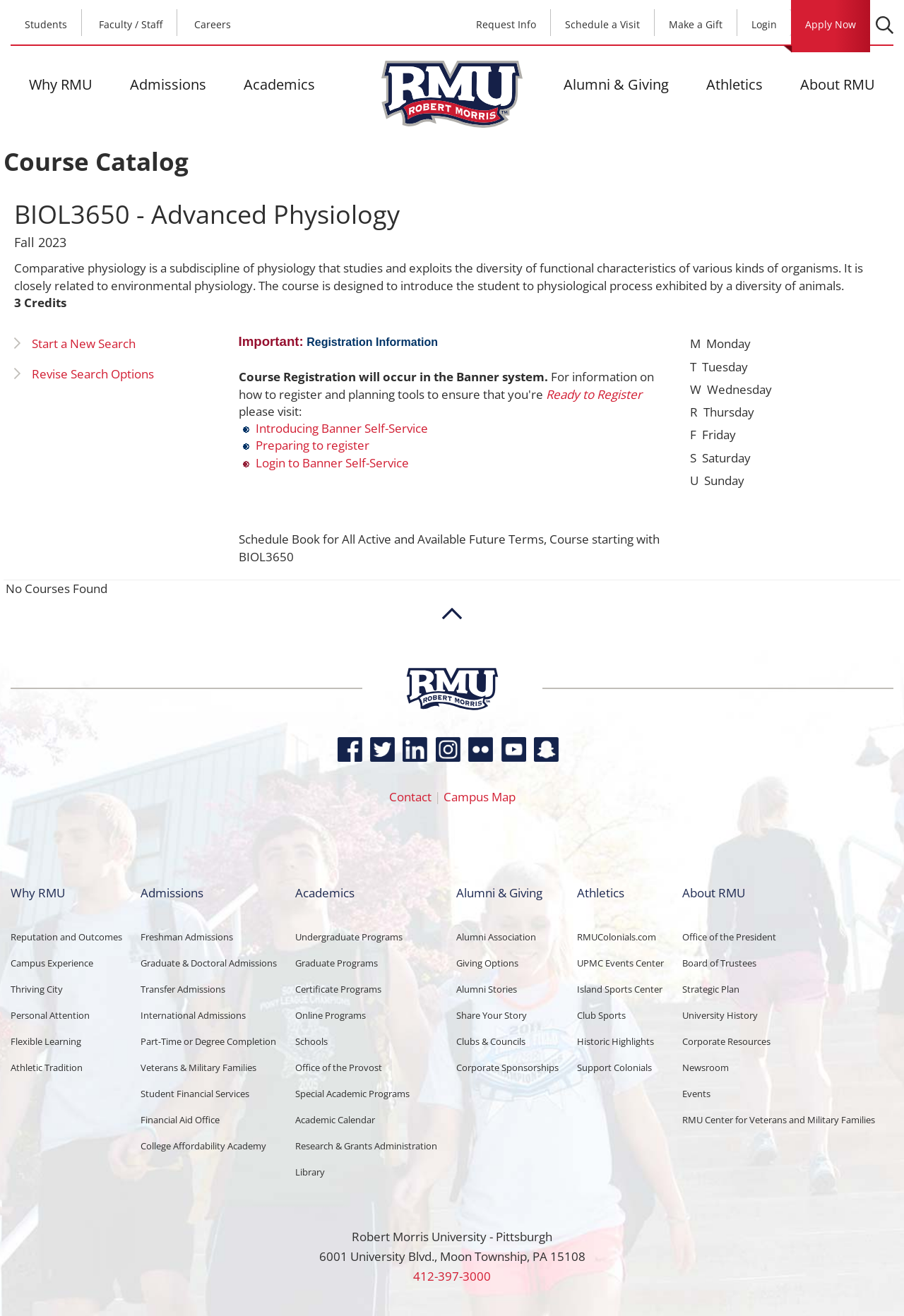Describe every aspect of the webpage comprehensively.

This webpage appears to be a course catalog page for Robert Morris University. At the top of the page, there is a navigation menu with links to various sections of the university's website, including "Students", "Faculty/Staff", "Careers", and "Make a Gift". Below this menu, there is a prominent link to "Apply Now" and a search bar.

The main content of the page is divided into two sections. On the left side, there is a list of links to different categories, including "Why RMU", "Admissions", "Academics", "Alumni & Giving", and "Athletics". On the right side, there is a detailed description of a specific course, "BIOL3650 - Advanced Physiology", including its credits, course description, and registration information.

Below the course description, there is a table with links to related resources, including "Introducing Banner Self-Service", "Preparing to register", and "Login to Banner Self-Service". There is also a section with a schedule for the week, listing the days of the week and their corresponding abbreviations.

At the bottom of the page, there are links to the university's social media profiles, including Facebook, Twitter, LinkedIn, Instagram, Flickr, YouTube, and Snapchat. There is also a link to "Contact" and "Campus Map" information.

Overall, the page appears to be a resource for students and prospective students to explore course offerings and learn more about the university.